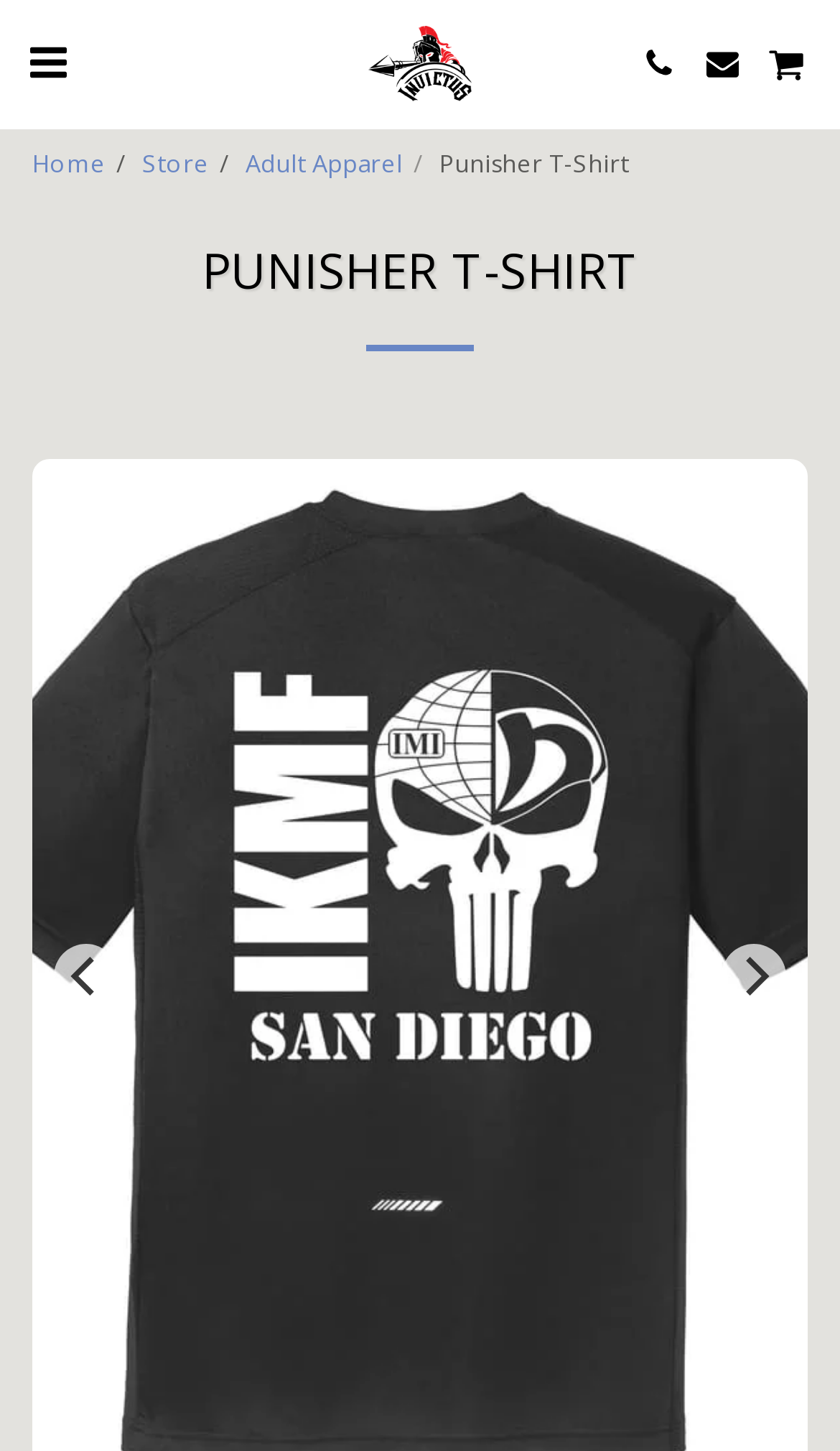Pinpoint the bounding box coordinates of the element that must be clicked to accomplish the following instruction: "Click the Store link". The coordinates should be in the format of four float numbers between 0 and 1, i.e., [left, top, right, bottom].

[0.169, 0.101, 0.249, 0.123]